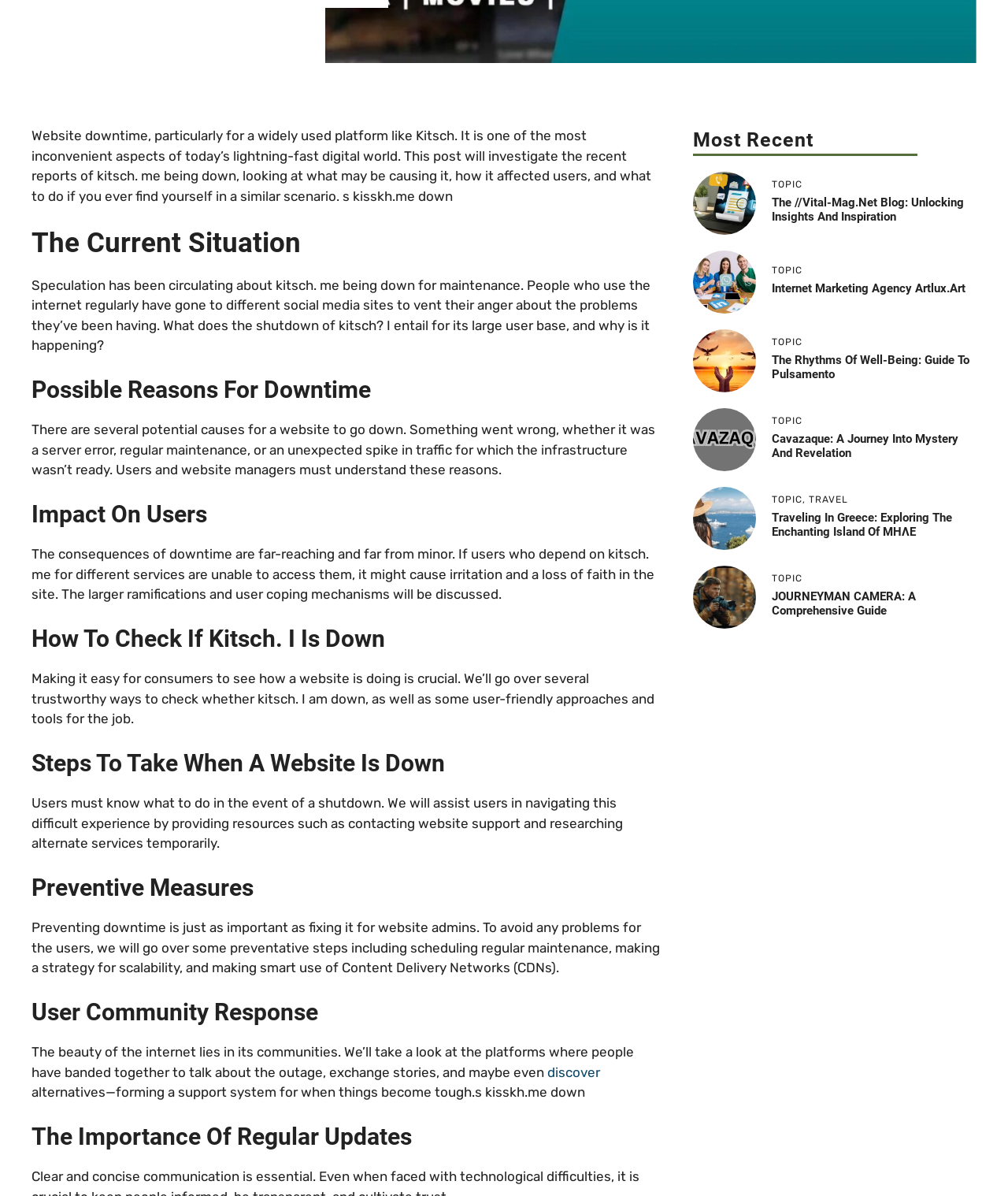Identify the bounding box of the UI element described as follows: "Internet marketing agency artlux.art". Provide the coordinates as four float numbers in the range of 0 to 1 [left, top, right, bottom].

[0.766, 0.235, 0.958, 0.247]